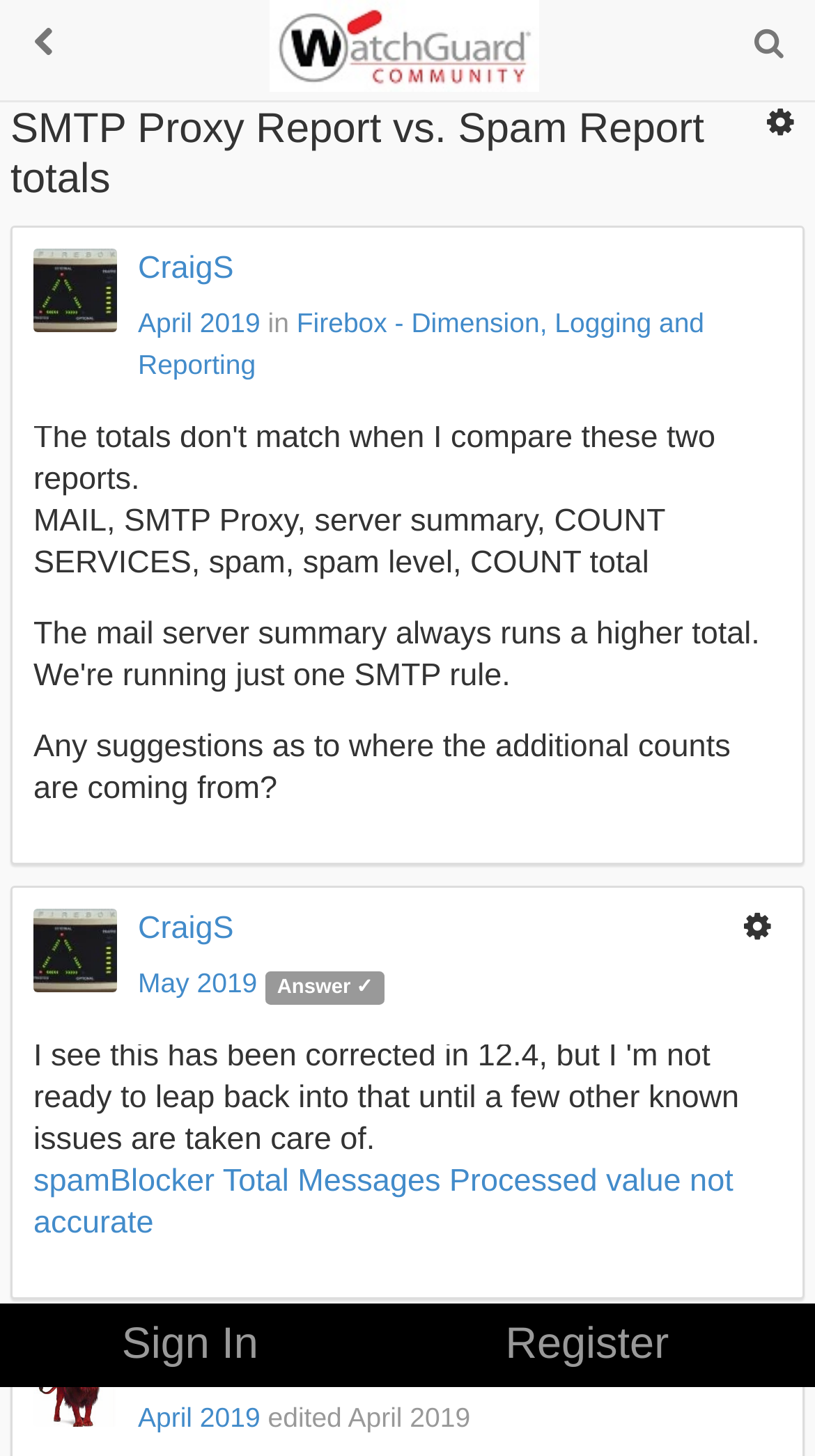Use one word or a short phrase to answer the question provided: 
Who started the discussion?

CraigS